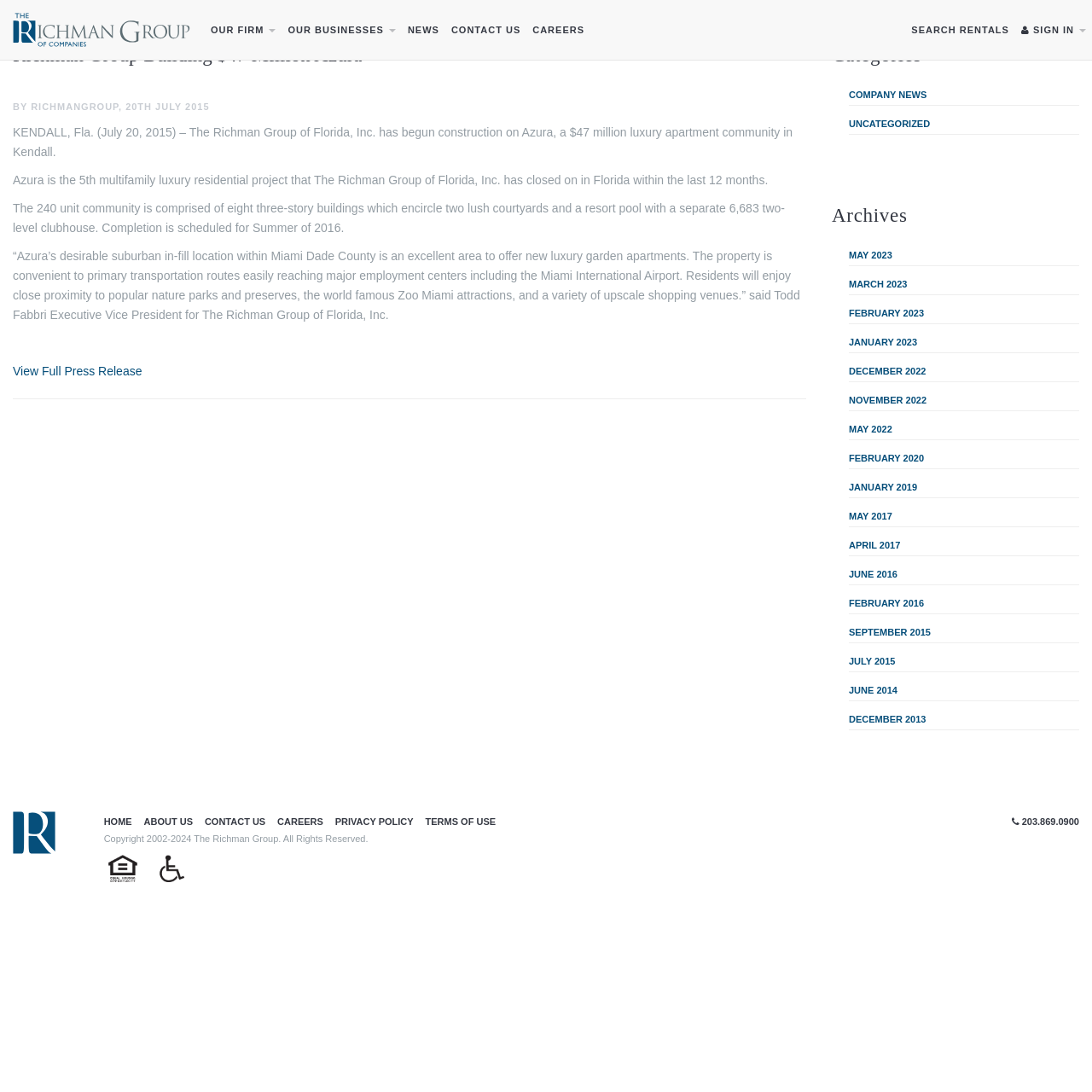Please identify the bounding box coordinates of the clickable element to fulfill the following instruction: "Expand biography/history section". The coordinates should be four float numbers between 0 and 1, i.e., [left, top, right, bottom].

None